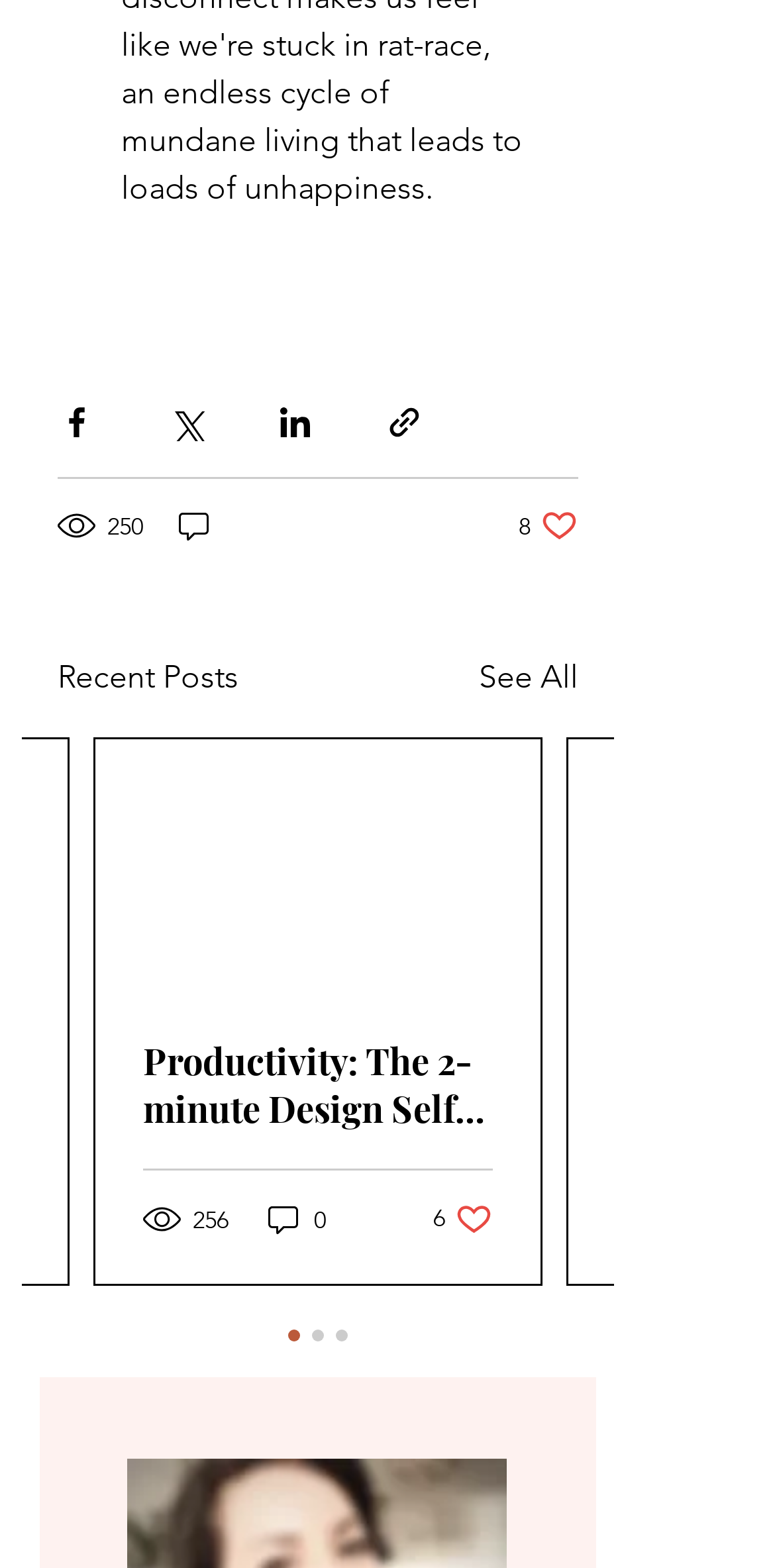What is the number of views for the first post?
Based on the image, please offer an in-depth response to the question.

I found the answer by looking at the generic element '250 views' which is a child of the root element and has a bounding box coordinate of [0.074, 0.324, 0.19, 0.348]. This element is likely to be displaying the number of views for the first post.